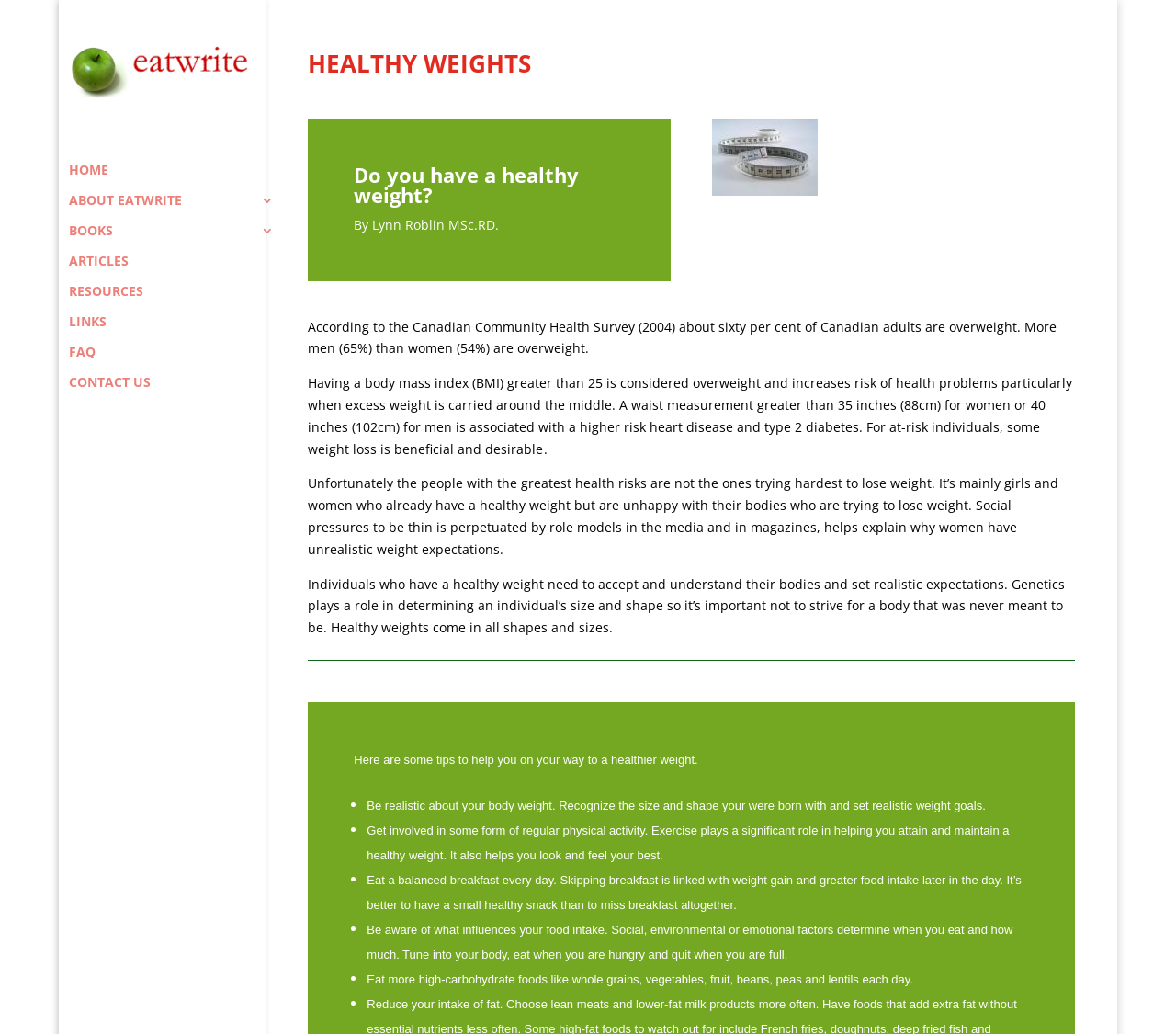Create a detailed summary of all the visual and textual information on the webpage.

The webpage is an article about healthy weights, titled "HEALTHY WEIGHTS" with a subtitle "Do you have a healthy weight?". At the top left corner, there is a logo of "EatWrite" accompanied by a link to the homepage. Below the logo, there are several links to other sections of the website, including "HOME", "ABOUT EATWRITE 3", "BOOKS 3", "ARTICLES", "RESOURCES", "LINKS", "FAQ", and "CONTACT US".

The main content of the article starts with a heading "HEALTHY WEIGHTS" followed by a question "Do you have a healthy weight?" written by Lynn Roblin MSc.RD. The article discusses the importance of maintaining a healthy weight, citing statistics from the Canadian Community Health Survey. There are two images on the page, one at the top right corner and another in the middle of the article.

The article is divided into several paragraphs, discussing the risks associated with being overweight, the importance of accepting one's body shape and size, and setting realistic weight goals. There are also several tips provided to help readers achieve a healthier weight, including being realistic about body weight, engaging in regular physical activity, eating a balanced breakfast, being aware of what influences food intake, and eating more high-carbohydrate foods.

The tips are presented in a list format, with each point marked by a bullet point. The text is well-structured and easy to follow, with clear headings and concise paragraphs. Overall, the webpage provides informative and helpful content about maintaining a healthy weight.